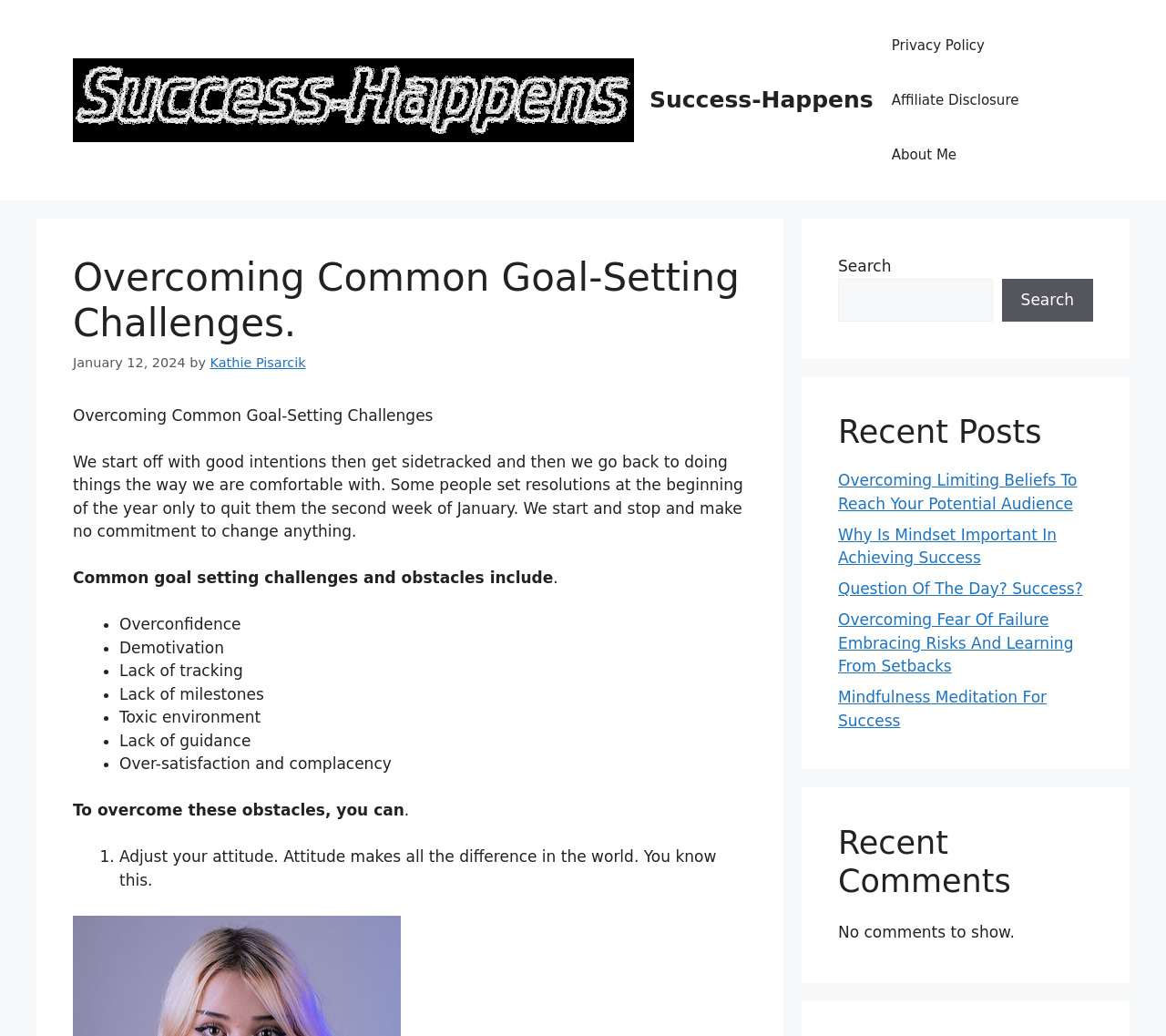Summarize the webpage with intricate details.

This webpage is about overcoming common goal-setting challenges. At the top, there is a banner with the site's name, "Success-Happens," and a navigation menu with links to "Privacy Policy," "Affiliate Disclosure," and "About Me." Below the banner, there is a heading that reads "Overcoming Common Goal-Setting Challenges" with a timestamp "January 12, 2024" and the author's name, "Kathie Pisarcik."

The main content of the webpage is divided into sections. The first section describes the challenges people face when setting goals, such as getting sidetracked and going back to old habits. The second section lists common goal-setting challenges and obstacles, including overconfidence, demotivation, lack of tracking, and toxic environment. Each obstacle is marked with a bullet point.

The third section provides solutions to overcome these obstacles, starting with adjusting one's attitude. The section is divided into numbered points, with the first point being to adjust one's attitude.

On the right side of the webpage, there are three complementary sections. The first section has a search bar with a button. The second section displays recent posts with links to articles, including "Overcoming Limiting Beliefs To Reach Your Potential Audience" and "Mindfulness Meditation For Success." The third section displays recent comments, but it appears to be empty, with a message saying "No comments to show."